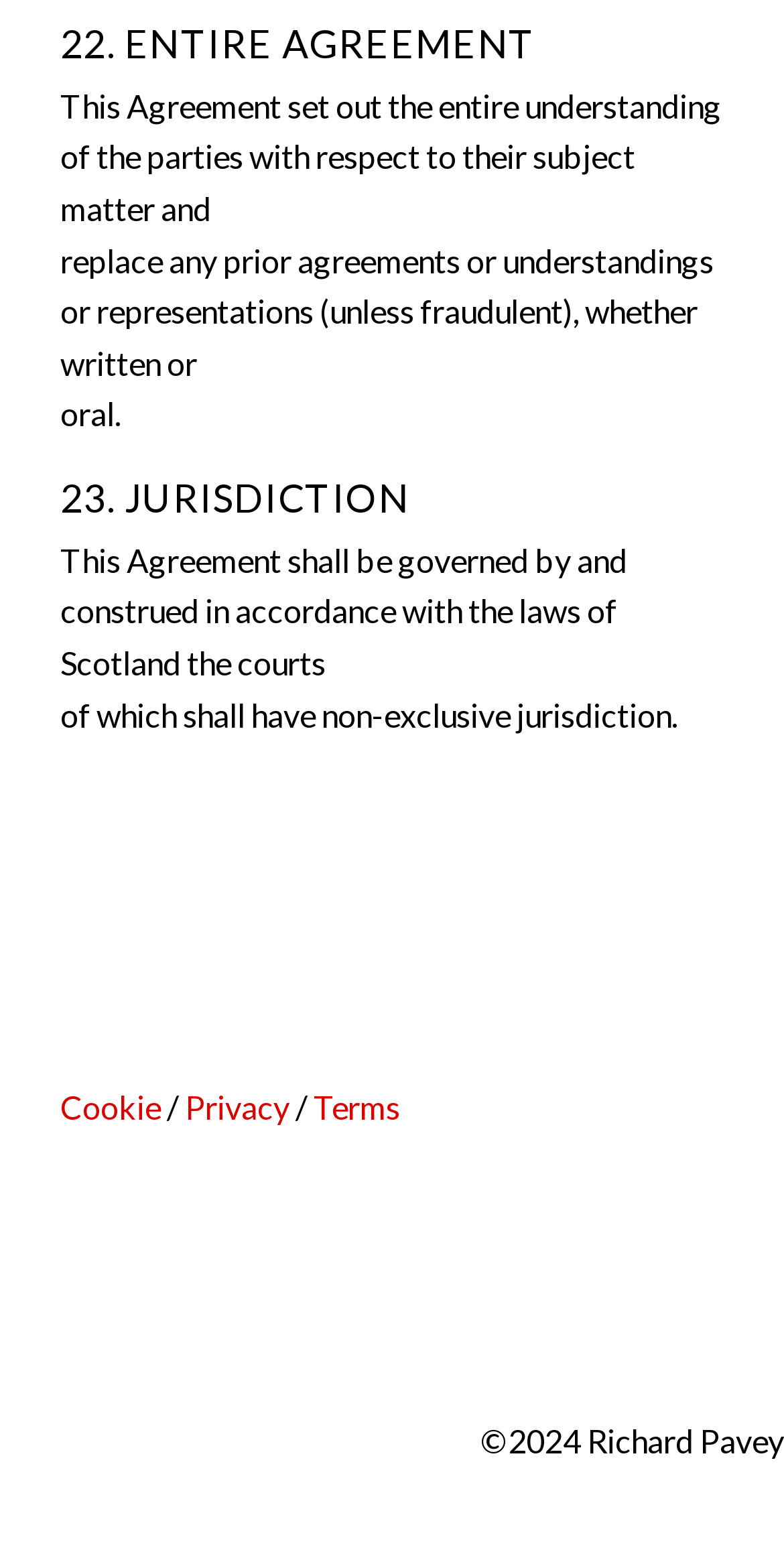Answer the following inquiry with a single word or phrase:
What is the subject matter of the agreement?

Not specified